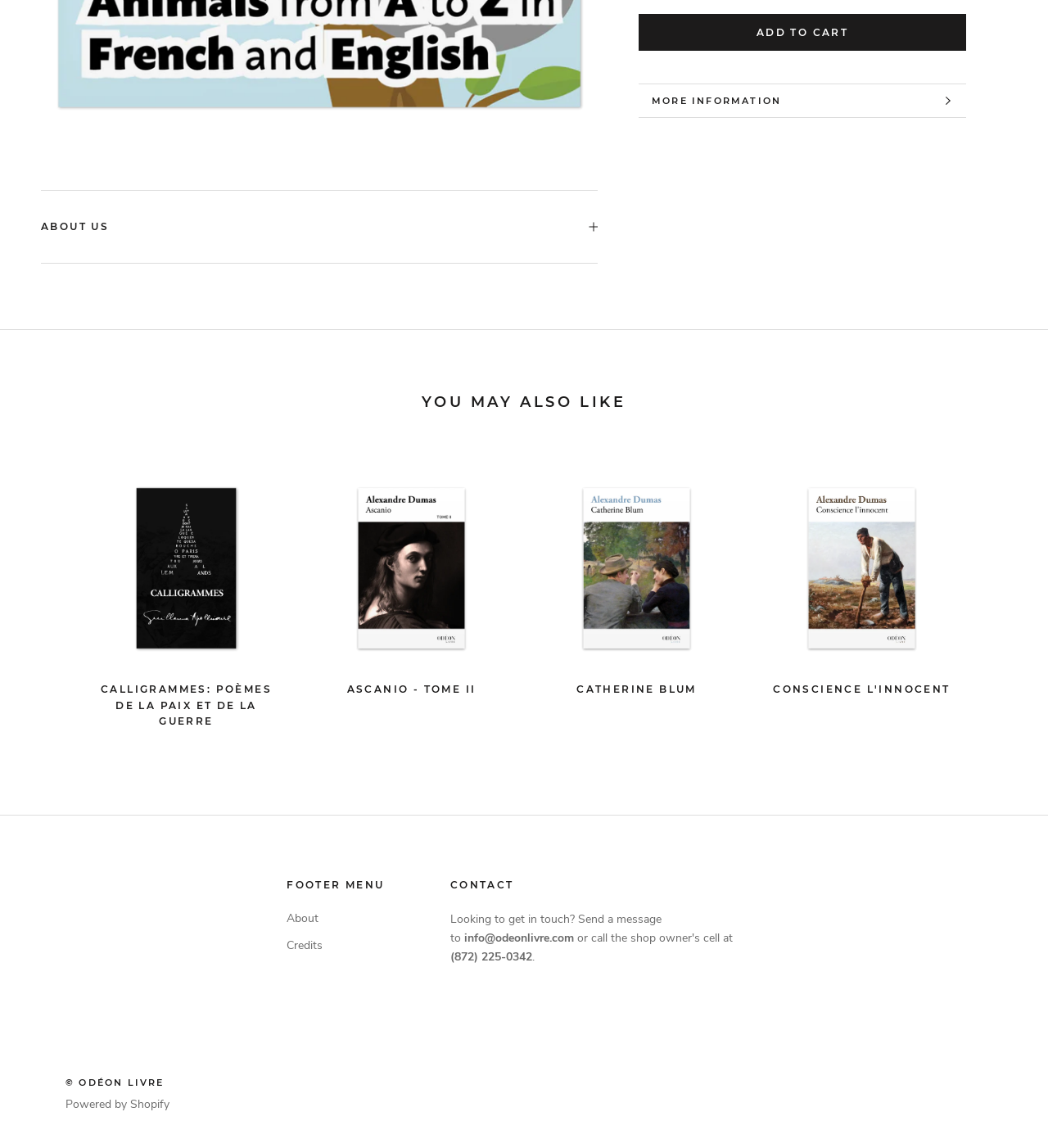Using the element description: "alt="next"", determine the bounding box coordinates for the specified UI element. The coordinates should be four float numbers between 0 and 1, [left, top, right, bottom].

None